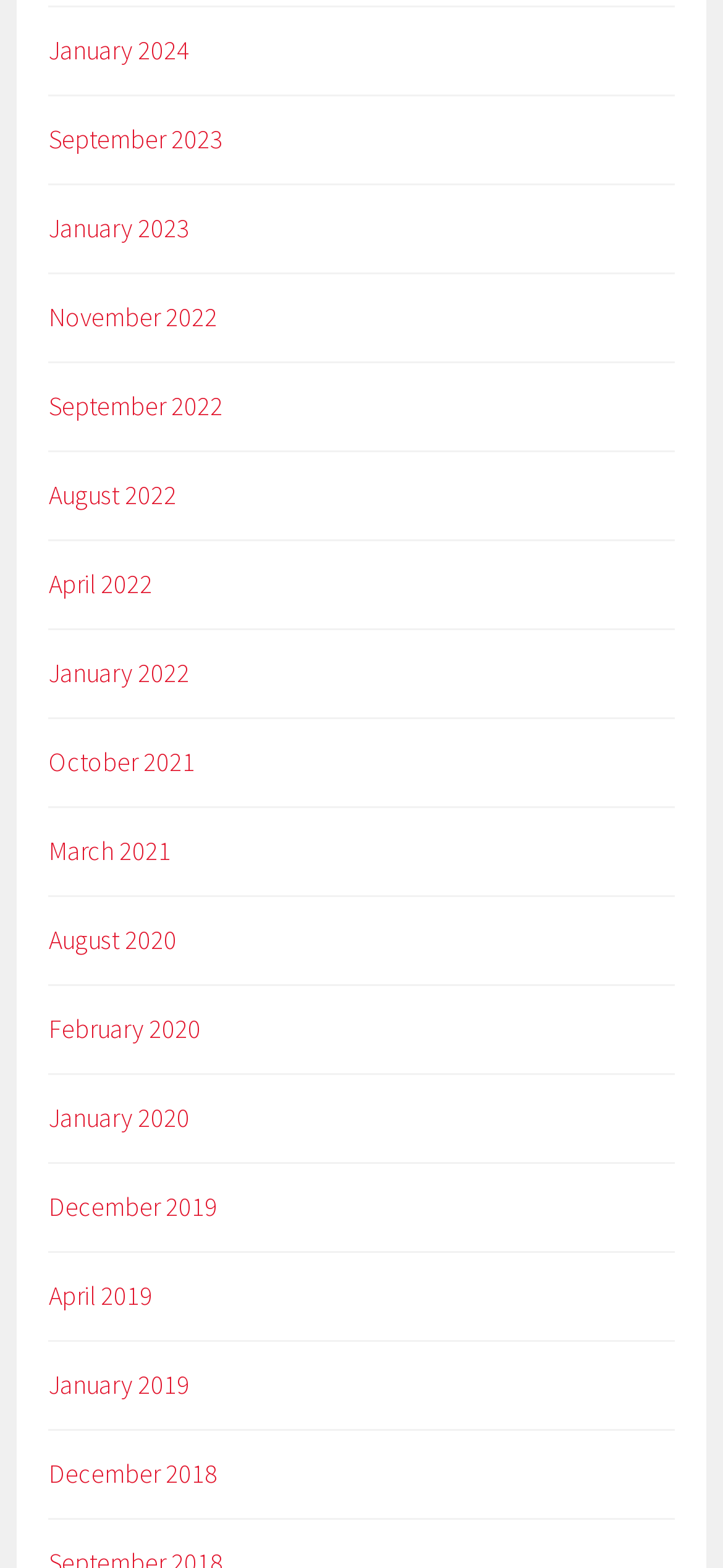What is the latest month and year available on this webpage?
Based on the image, provide your answer in one word or phrase.

January 2024